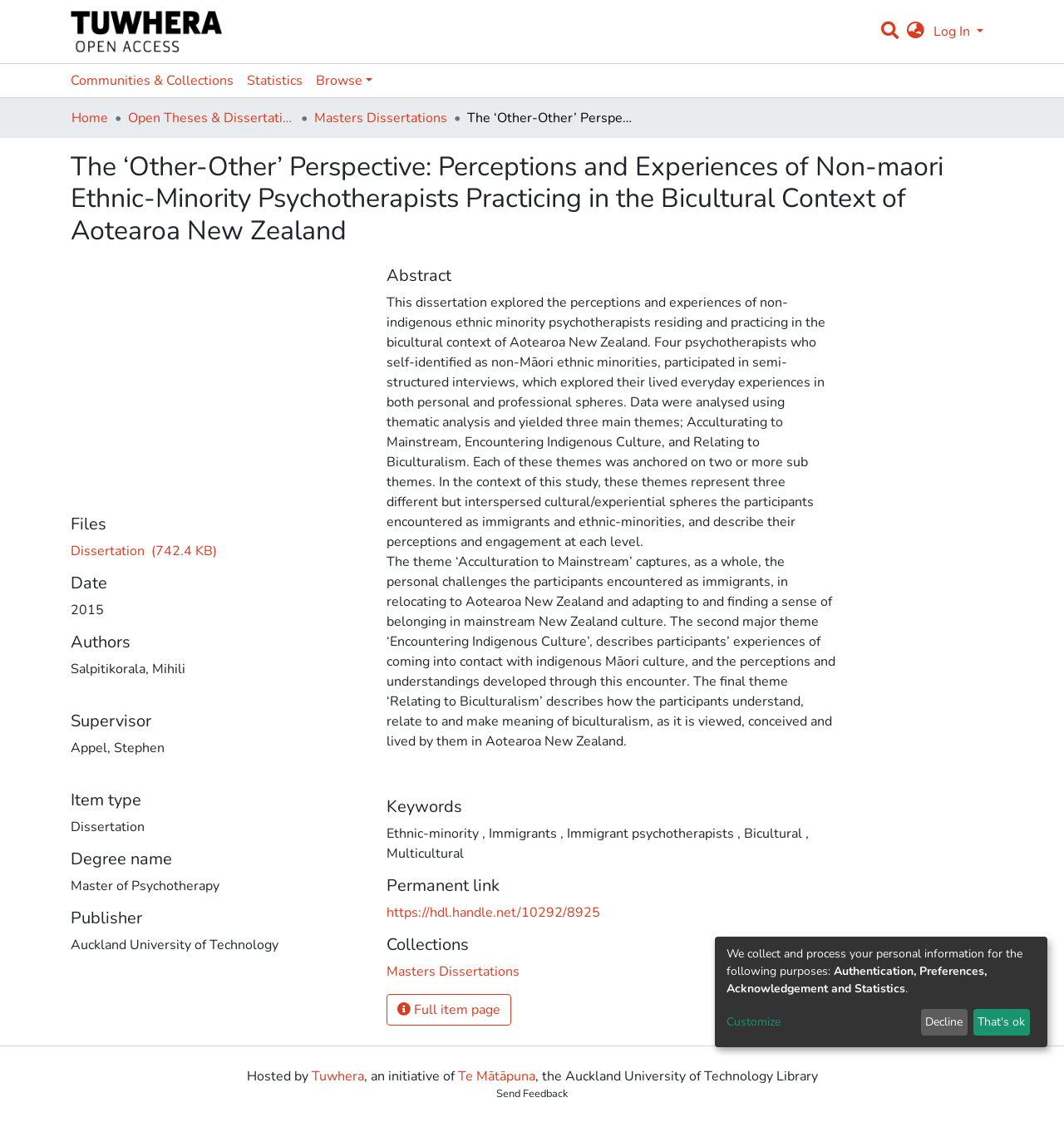Provide a comprehensive caption for the webpage.

This webpage appears to be a repository for a dissertation titled "The ‘Other-Other’ Perspective: Perceptions and Experiences of Non-maori Ethnic-Minority Psychotherapists Practicing in the Bicultural Context of Aotearoa New Zealand". 

At the top of the page, there is a repository logo on the left and a user profile bar on the right, which includes a search function, a language switch button, and a log-in link. Below this, there is a main navigation bar with links to "Communities & Collections", "Statistics", and "Browse". 

The main content of the page is divided into sections. The first section displays the title of the dissertation, followed by a breadcrumb navigation bar with links to "Home", "Open Theses & Dissertations", and "Masters Dissertations". 

The next section provides metadata about the dissertation, including links to the files, date, authors, supervisor, item type, degree name, publisher, and abstract. The abstract is a lengthy text that summarizes the dissertation's research on the perceptions and experiences of non-indigenous ethnic minority psychotherapists in New Zealand. 

Below the abstract, there are sections for keywords, permanent link, and collections, which provide additional information about the dissertation. 

At the bottom of the page, there are links to "Full item page" and "Send Feedback", as well as a section with text about collecting and processing personal information, and buttons to customize, decline, or accept this. Finally, there is a footer section with text "Hosted by Tuwhera, an initiative of Te Mātāpuna, the Auckland University of Technology Library".